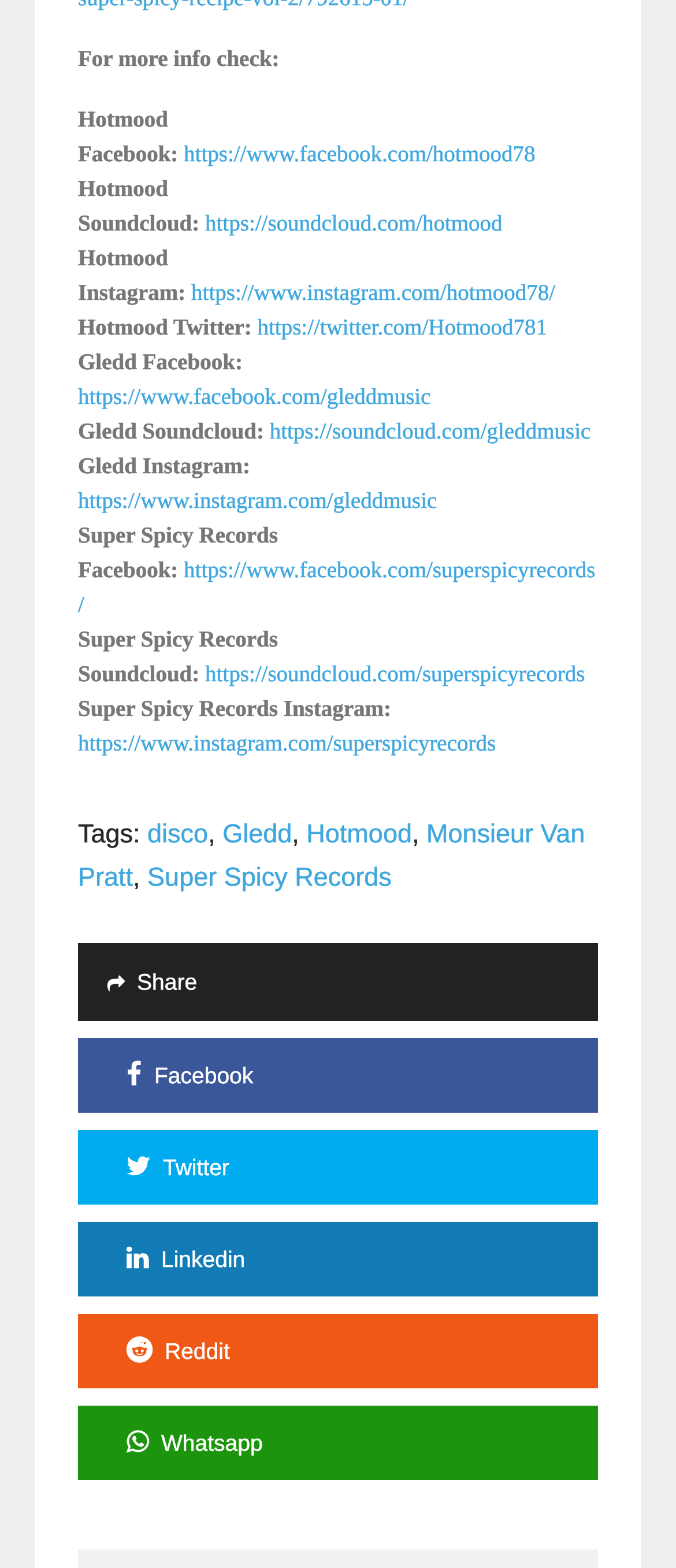What is the Twitter link for Hotmood?
Using the screenshot, give a one-word or short phrase answer.

https://twitter.com/Hotmood781